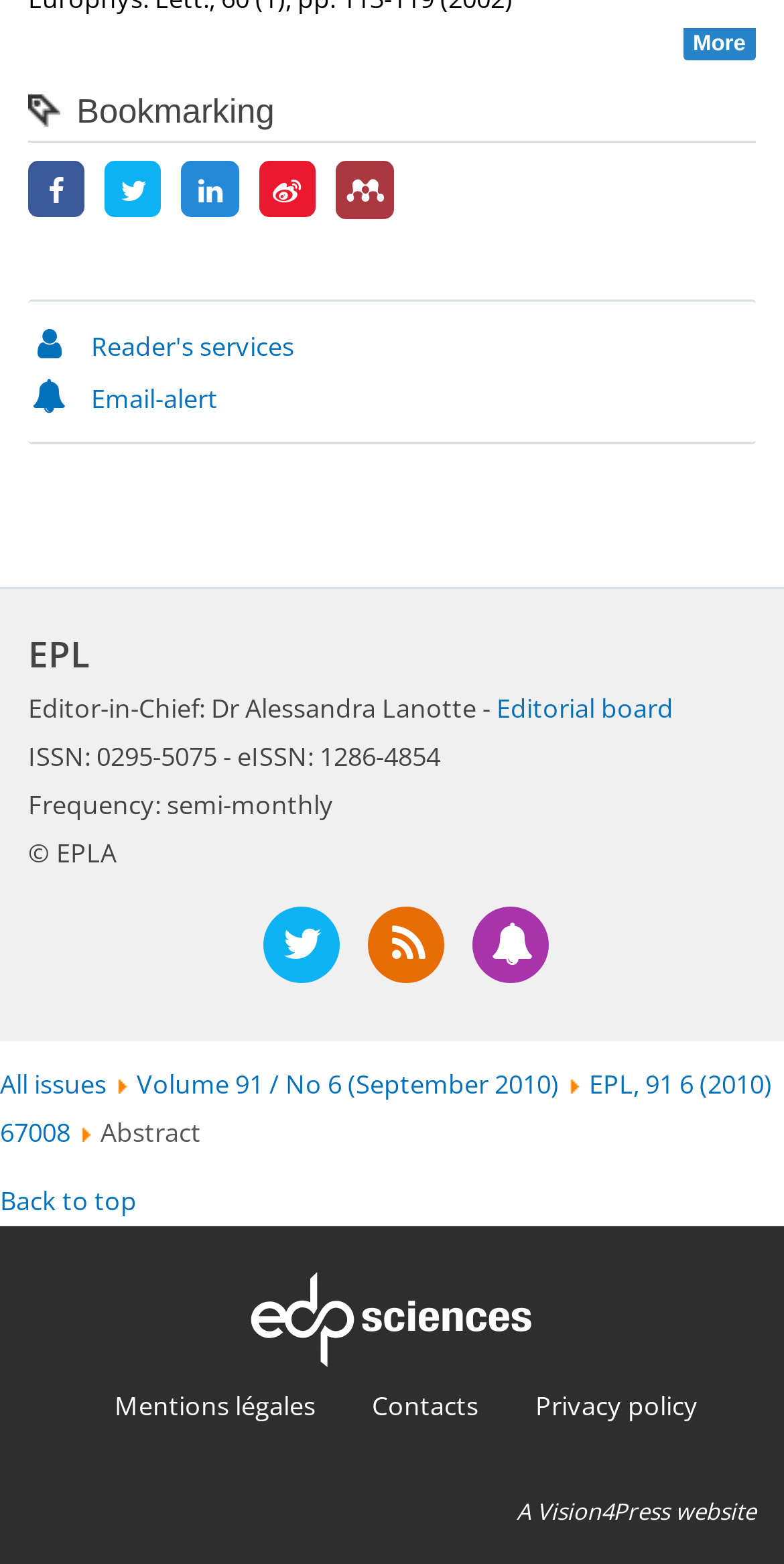Please identify the bounding box coordinates of the element on the webpage that should be clicked to follow this instruction: "Click the 'More' button". The bounding box coordinates should be given as four float numbers between 0 and 1, formatted as [left, top, right, bottom].

[0.871, 0.017, 0.964, 0.038]